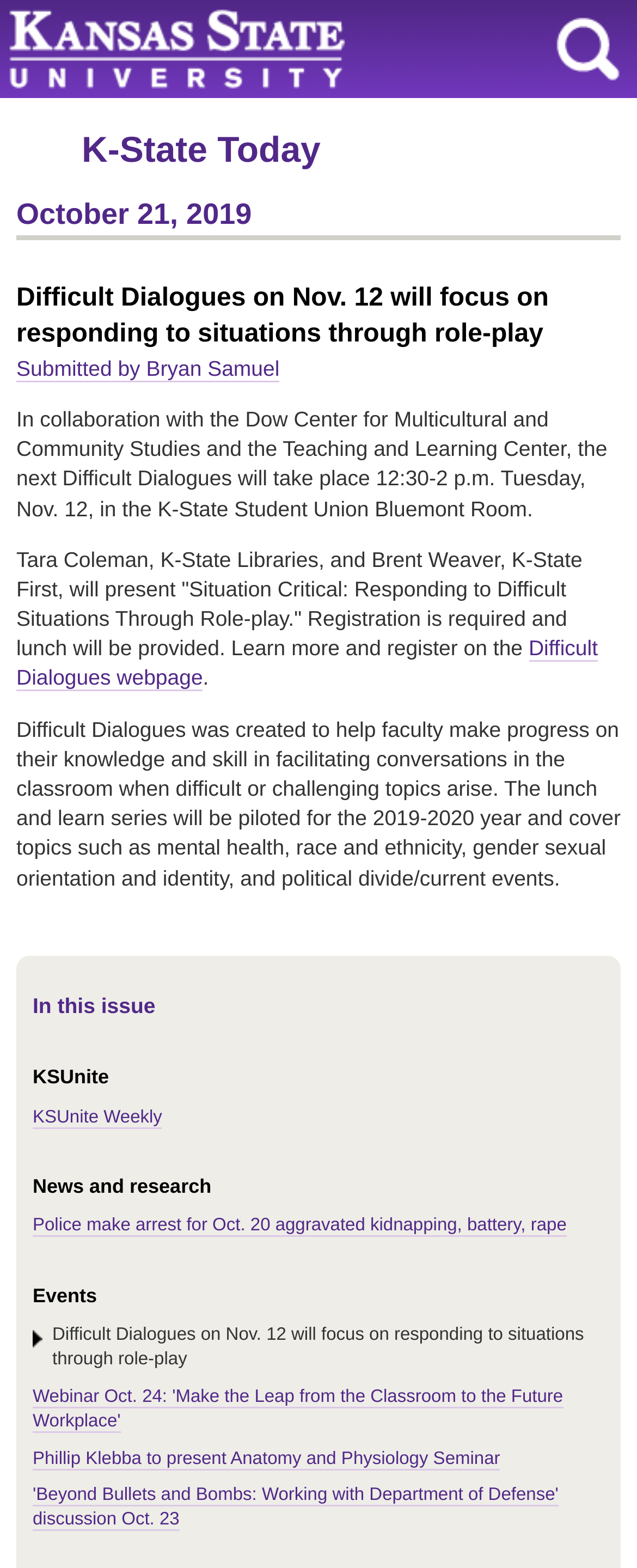Carefully examine the image and provide an in-depth answer to the question: What is the name of the room where the Difficult Dialogues session will take place?

I found the answer by looking at the text 'In collaboration with the Dow Center for Multicultural and Community Studies and the Teaching and Learning Center, the next Difficult Dialogues will take place 12:30-2 p.m. Tuesday, Nov. 12, in the K-State Student Union Bluemont Room.' which indicates the location of the session.